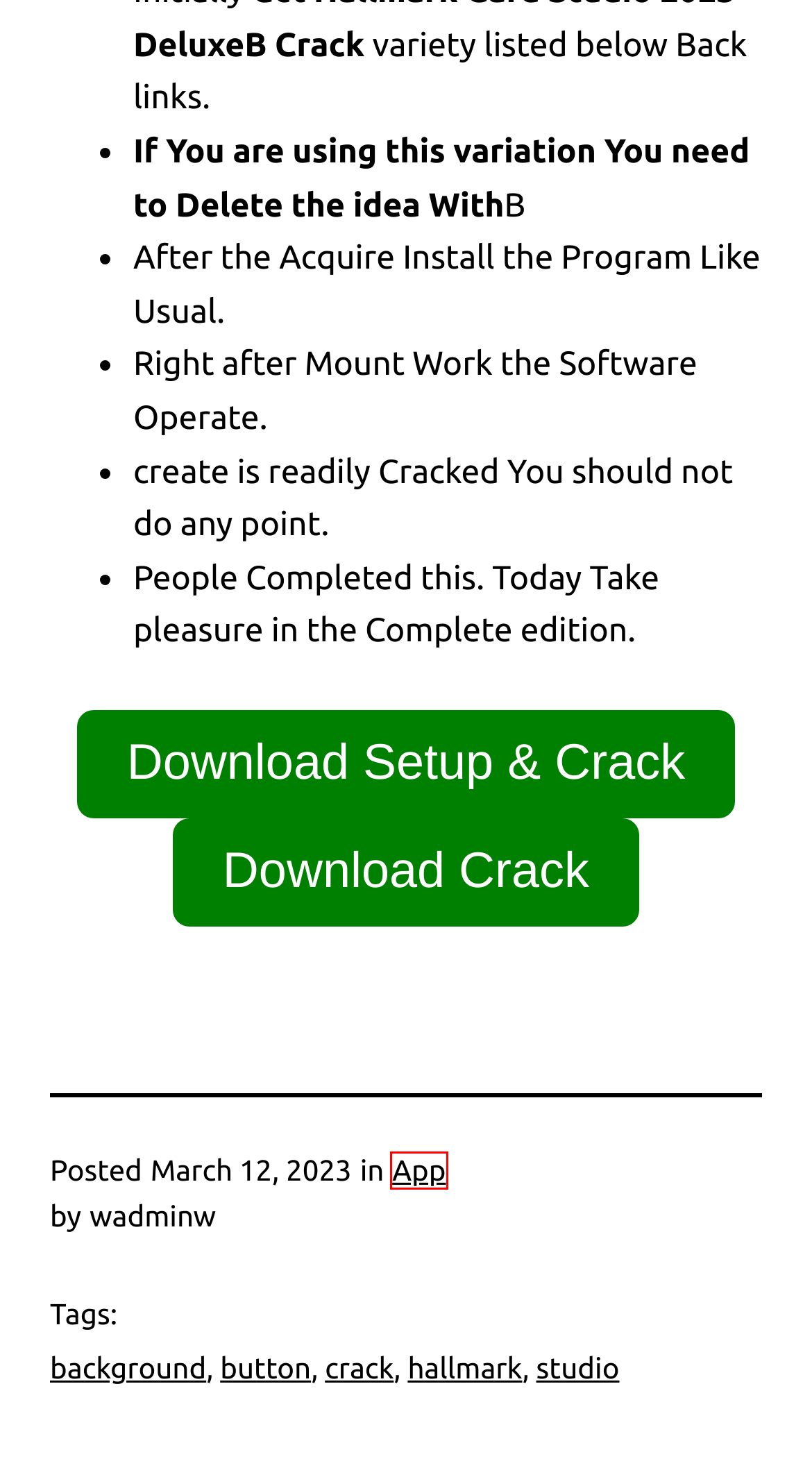You are given a webpage screenshot where a red bounding box highlights an element. Determine the most fitting webpage description for the new page that loads after clicking the element within the red bounding box. Here are the candidates:
A. crack – PROTABLE
B. PROTABLE
C. hallmark – PROTABLE
D. studio – PROTABLE
E. button – PROTABLE
F. Blog Tool, Publishing Platform, and CMS – WordPress.org
G. background – PROTABLE
H. App – PROTABLE

H